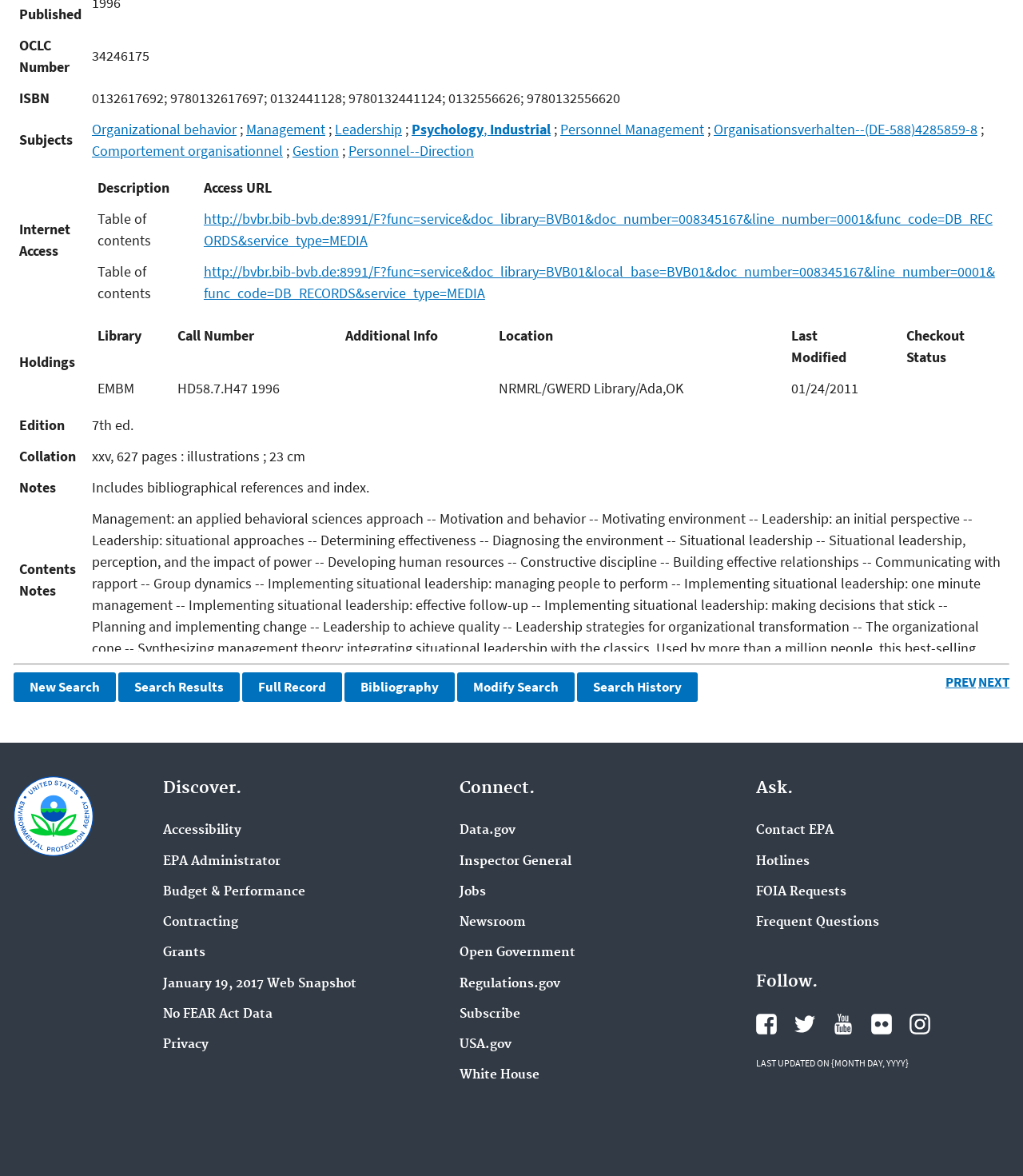Please determine the bounding box coordinates for the element with the description: "Hotlines".

[0.739, 0.726, 0.792, 0.739]